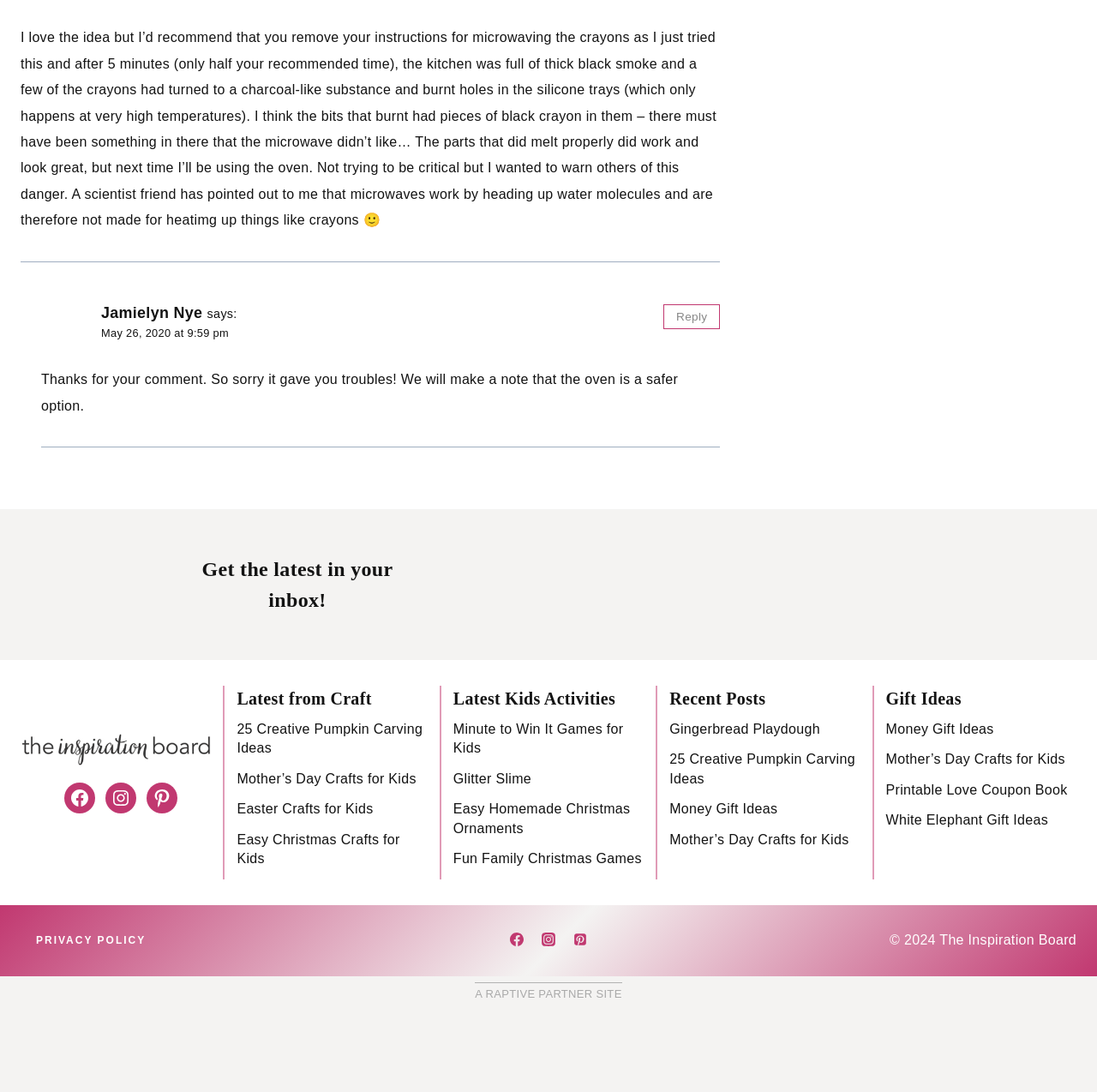Specify the bounding box coordinates for the region that must be clicked to perform the given instruction: "Click the '25 Creative Pumpkin Carving Ideas' link".

[0.216, 0.661, 0.385, 0.692]